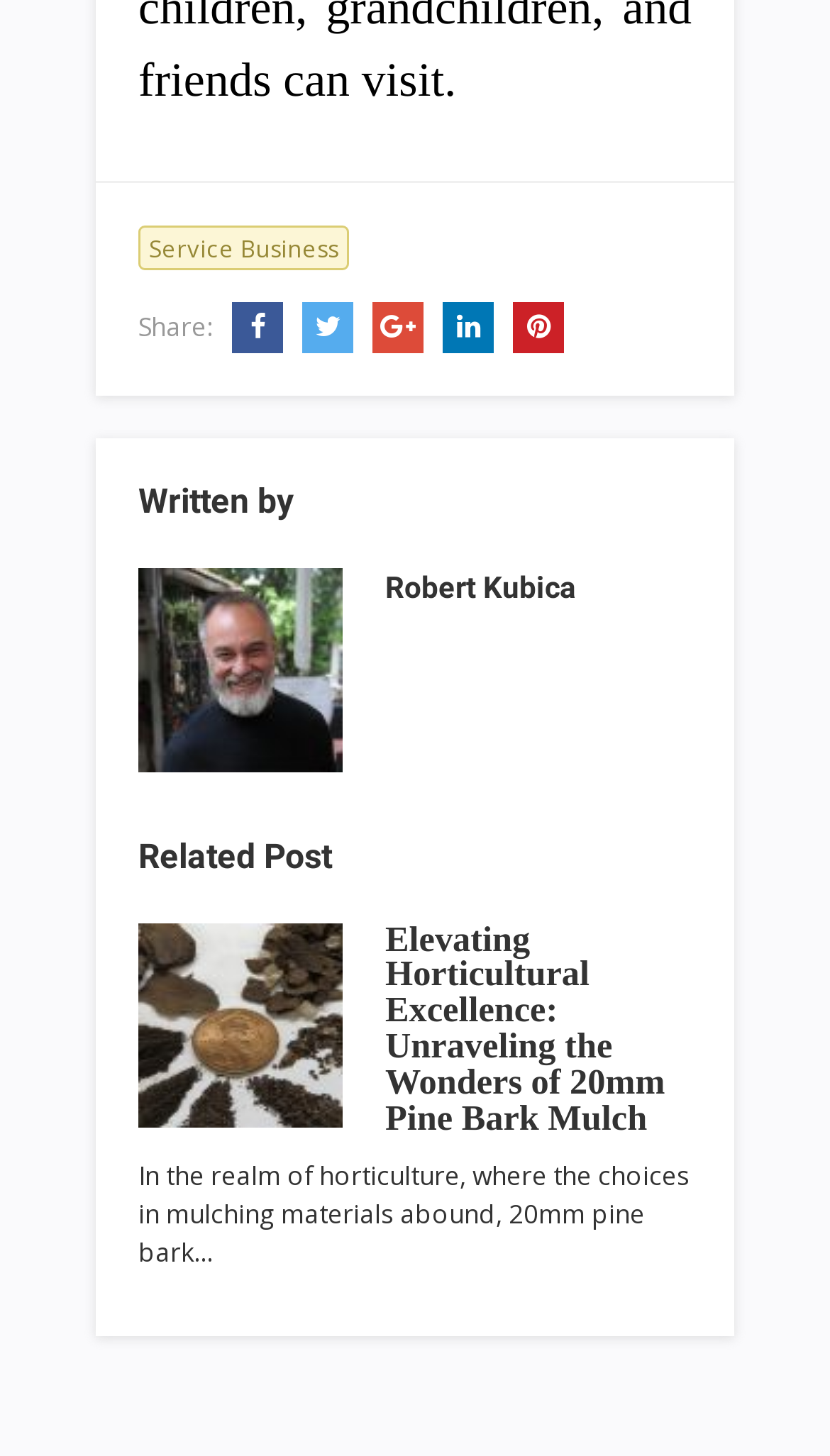Please provide a comprehensive response to the question below by analyzing the image: 
What is the topic of the related post?

The related post section contains a heading and an image related to horticulture, and the text 'In the realm of horticulture...' indicating that the topic of the related post is horticulture.